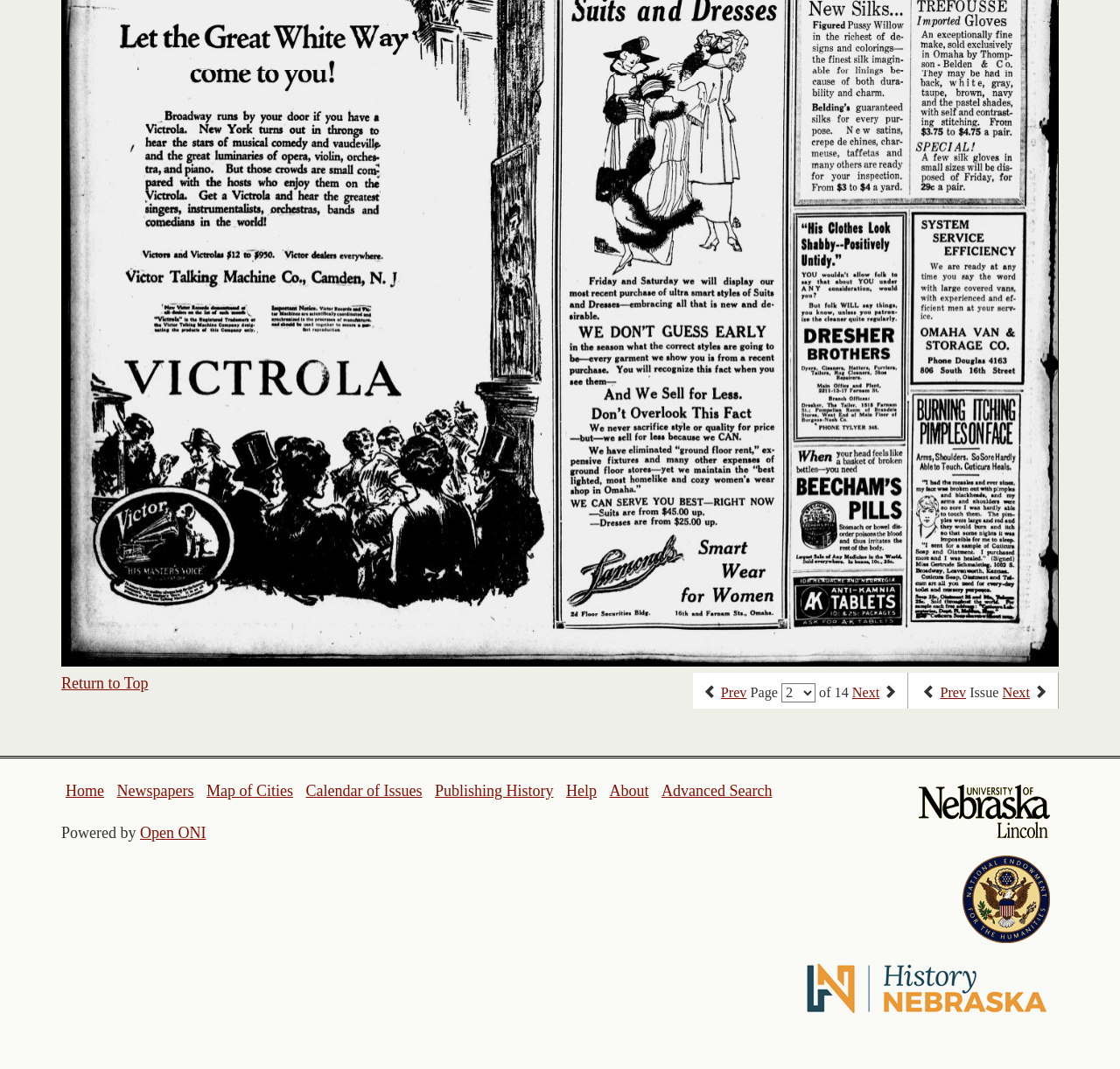From the element description: "About", extract the bounding box coordinates of the UI element. The coordinates should be expressed as four float numbers between 0 and 1, in the order [left, top, right, bottom].

[0.544, 0.731, 0.579, 0.748]